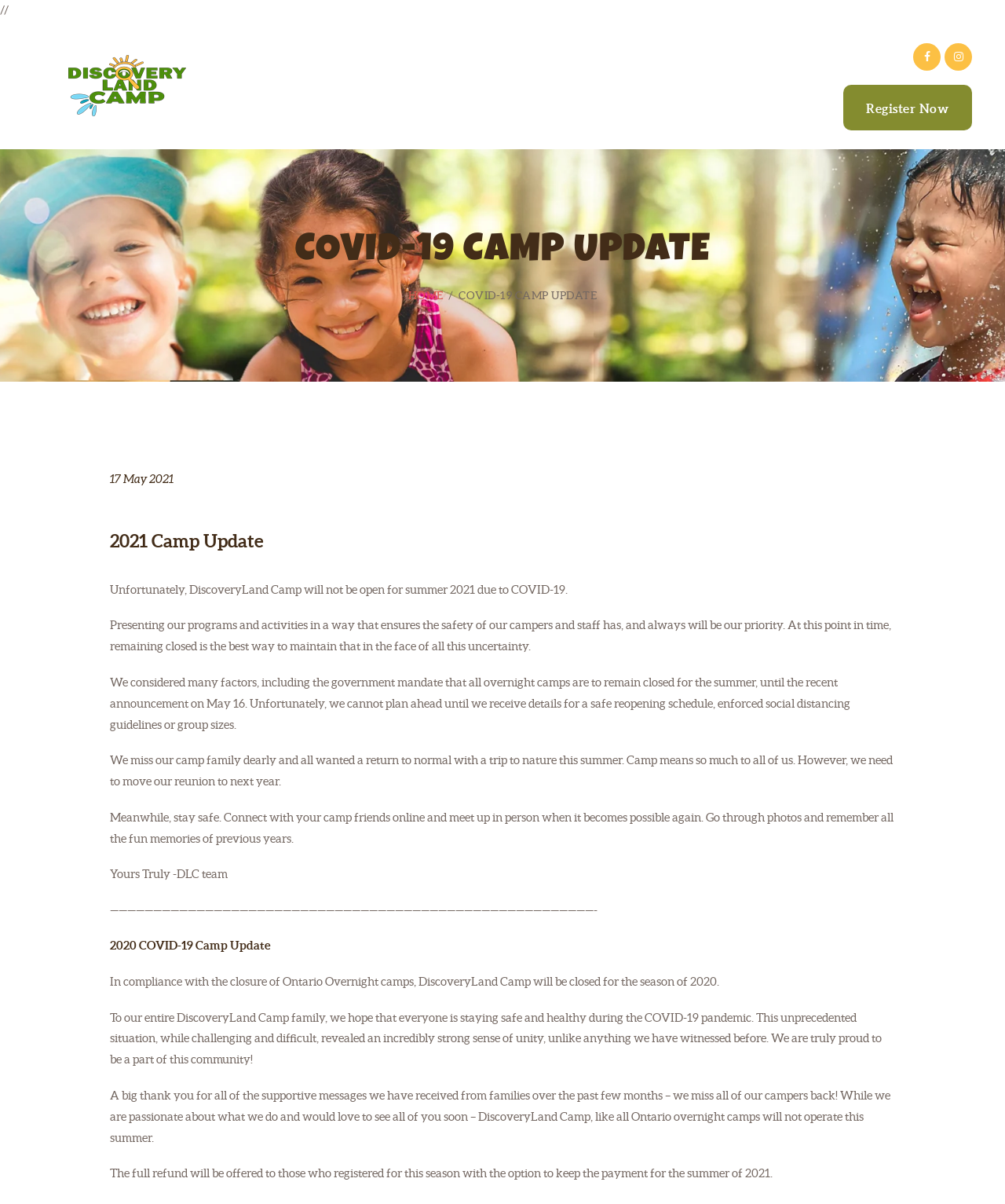Carefully examine the image and provide an in-depth answer to the question: How many years of COVID-19 camp updates are available on the webpage?

The webpage contains two sections of COVID-19 camp updates, one for 2020 and one for 2021, indicating that there are two years of updates available on the webpage.